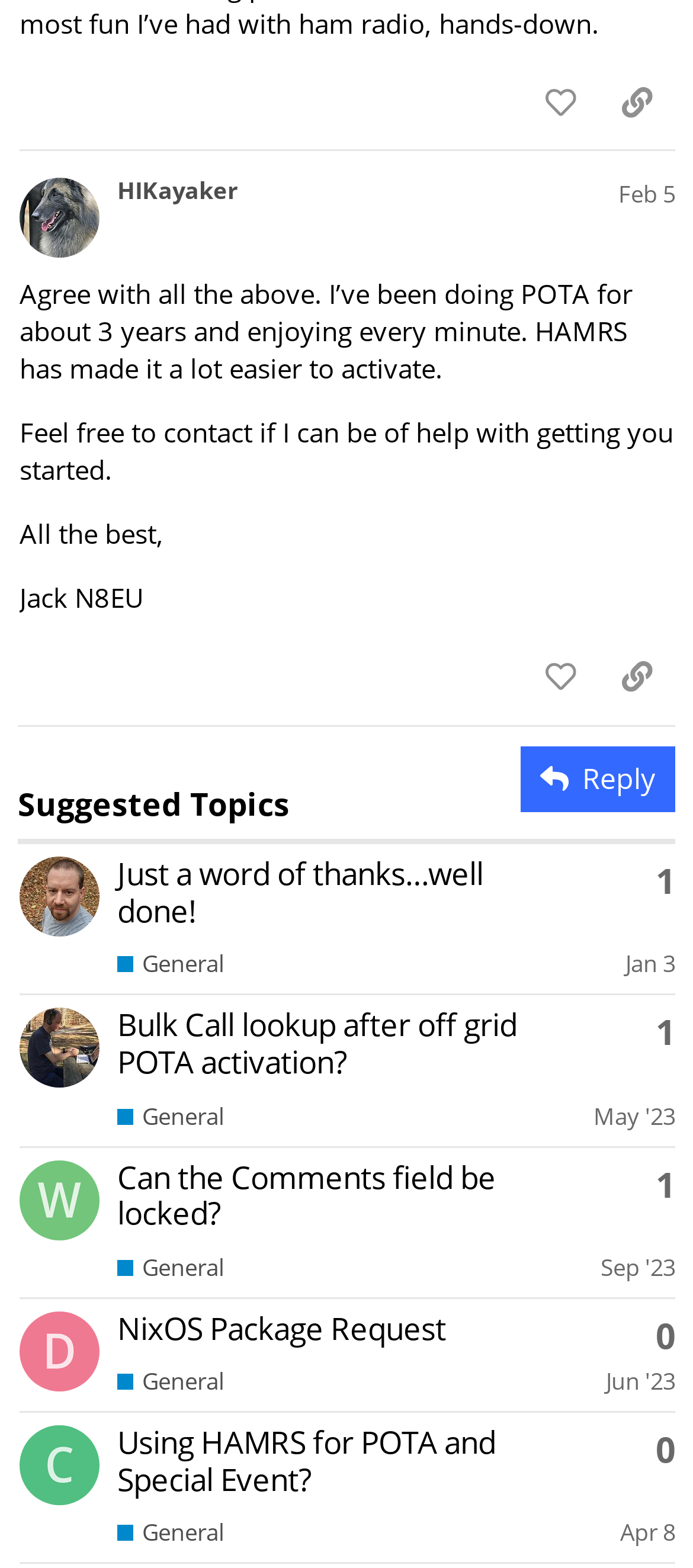Locate the bounding box of the user interface element based on this description: "open menu".

None